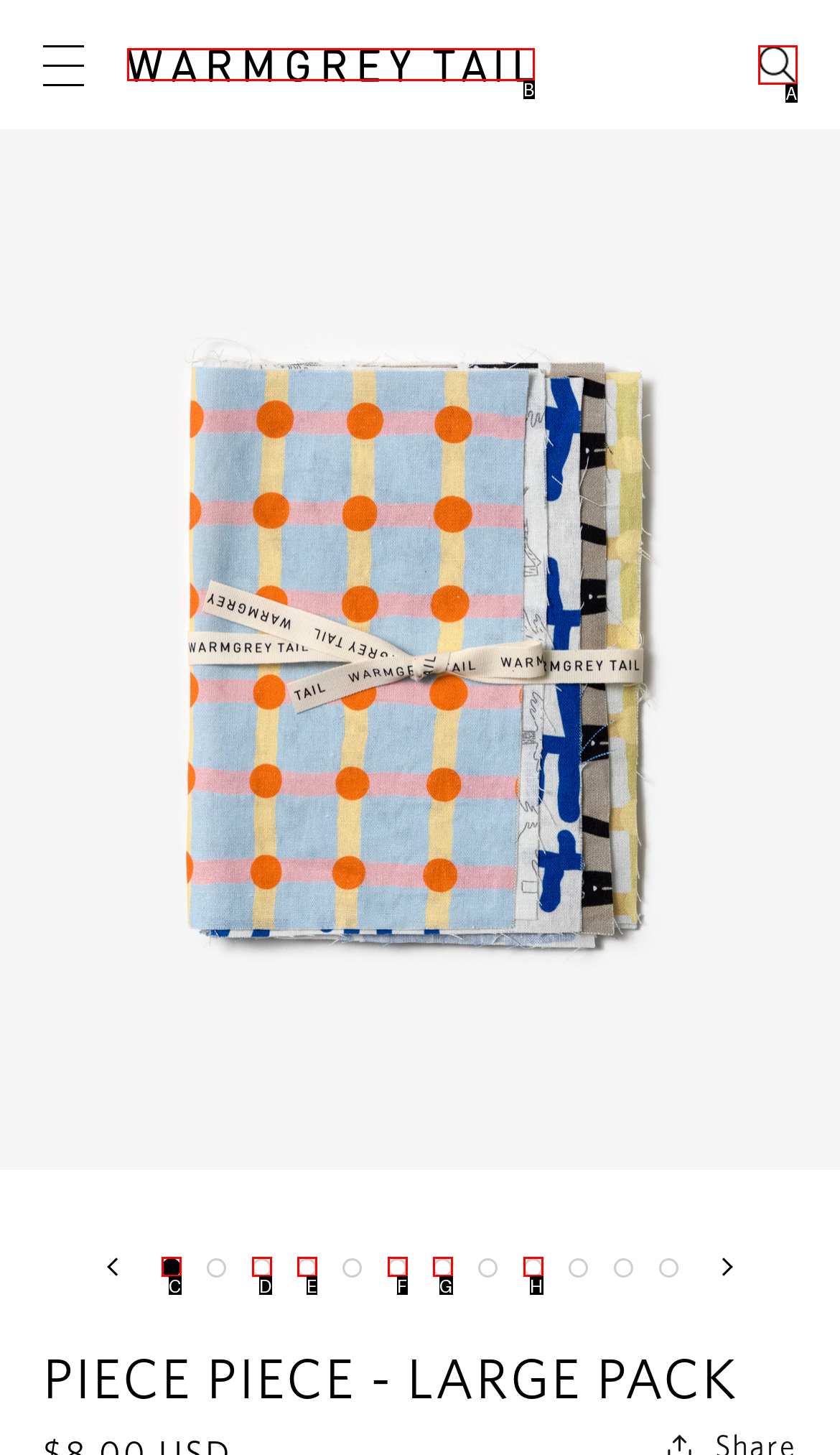Tell me which option best matches the description: parent_node: SHOP
Answer with the option's letter from the given choices directly.

B